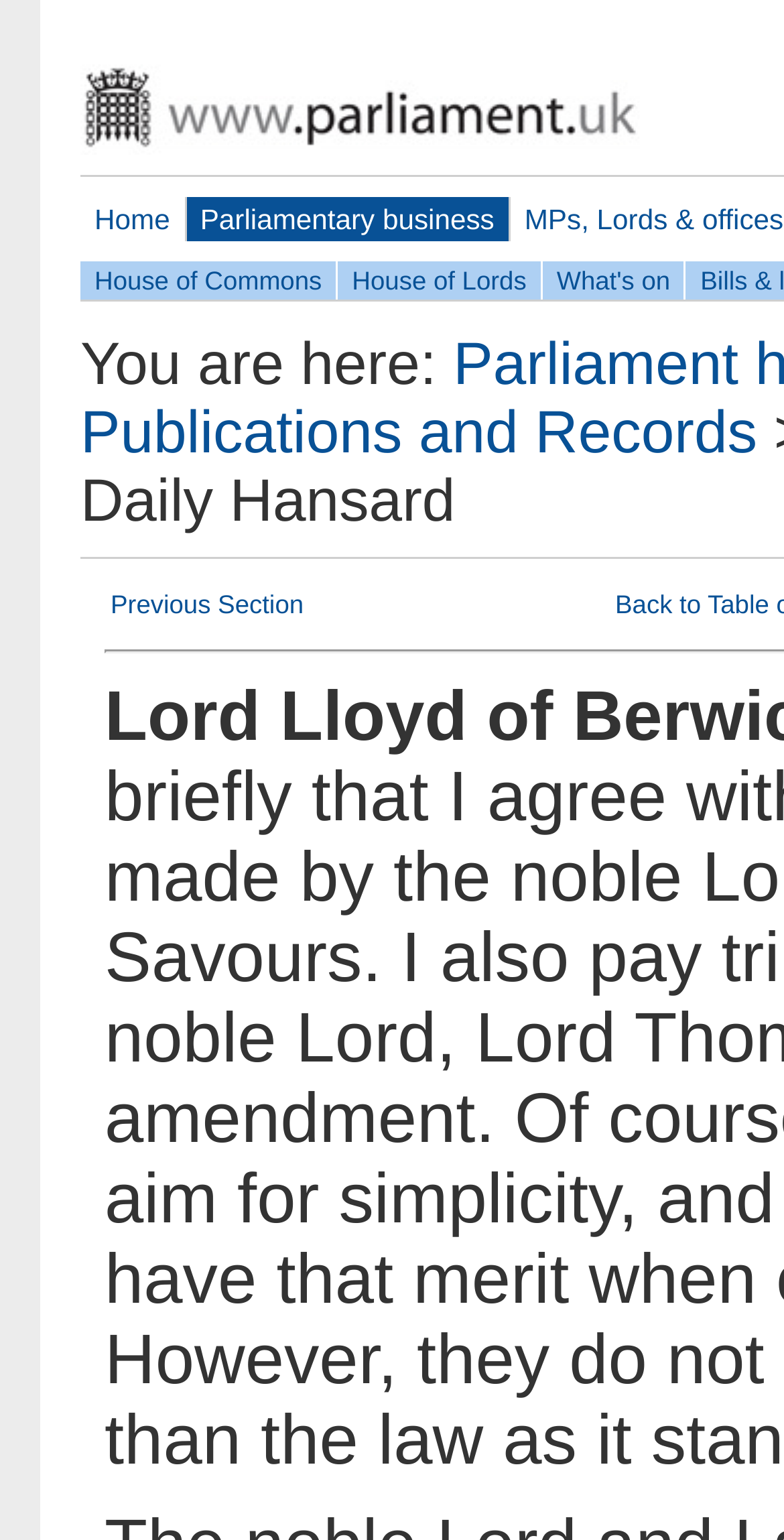What is the current section?
Please respond to the question with a detailed and thorough explanation.

I determined the current section by looking at the static text 'Daily Hansard' which is located below the links 'Home', 'Parliamentary business', 'House of Commons', 'House of Lords', and 'What's on'. This suggests that the current section is 'Daily Hansard'.